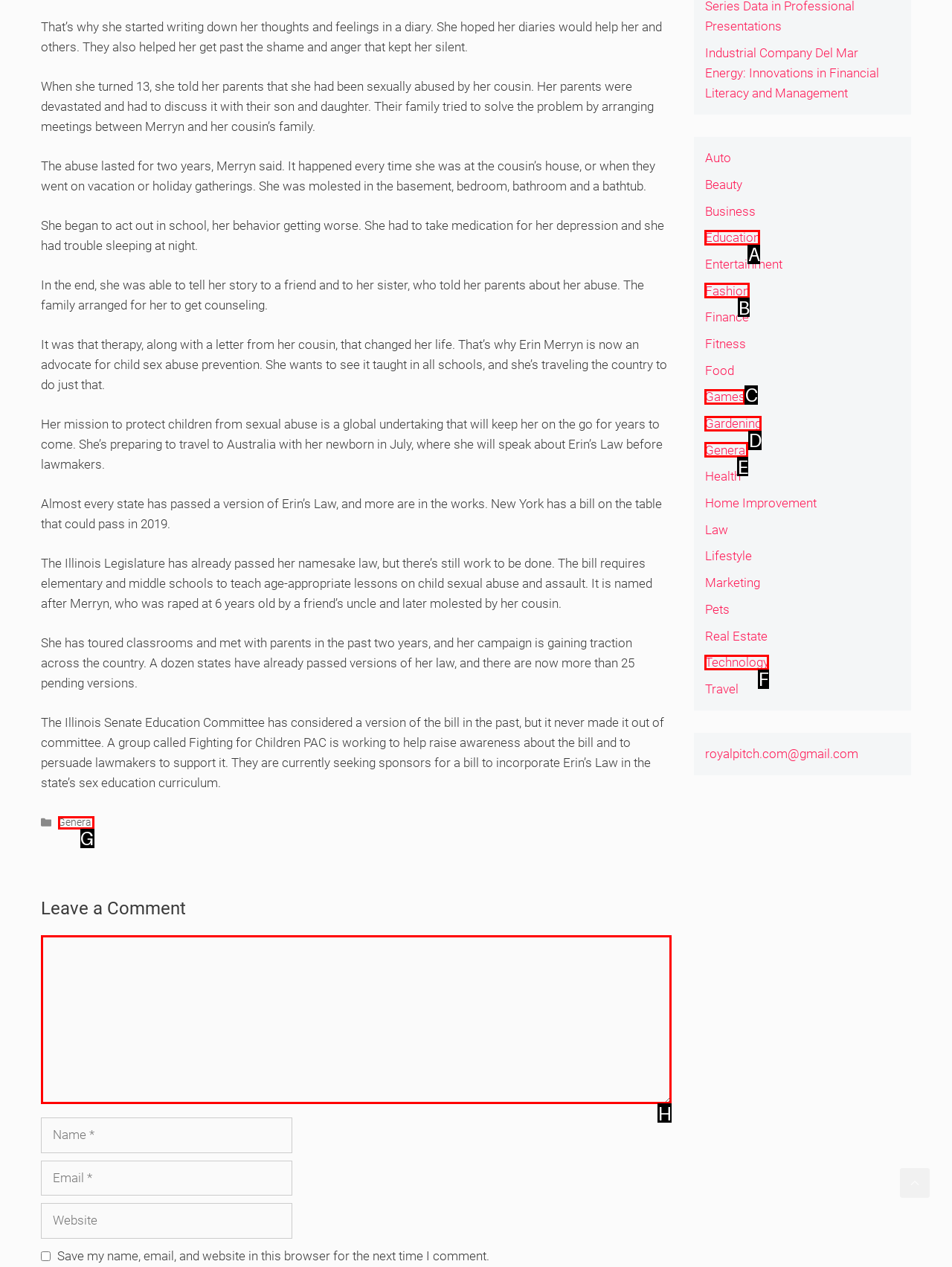Determine which HTML element matches the given description: parent_node: Comment name="comment". Provide the corresponding option's letter directly.

H